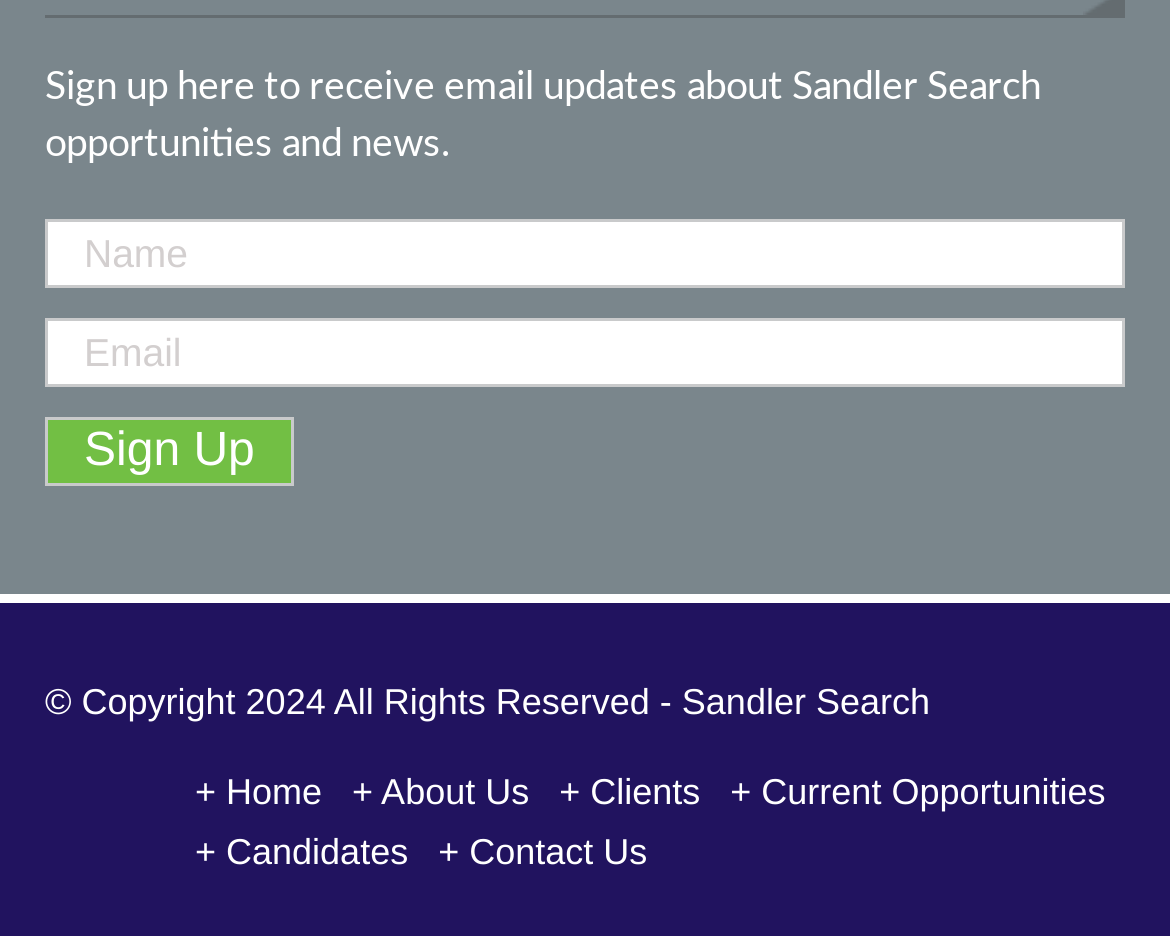Use one word or a short phrase to answer the question provided: 
What is the purpose of the sign-up form?

To receive email updates